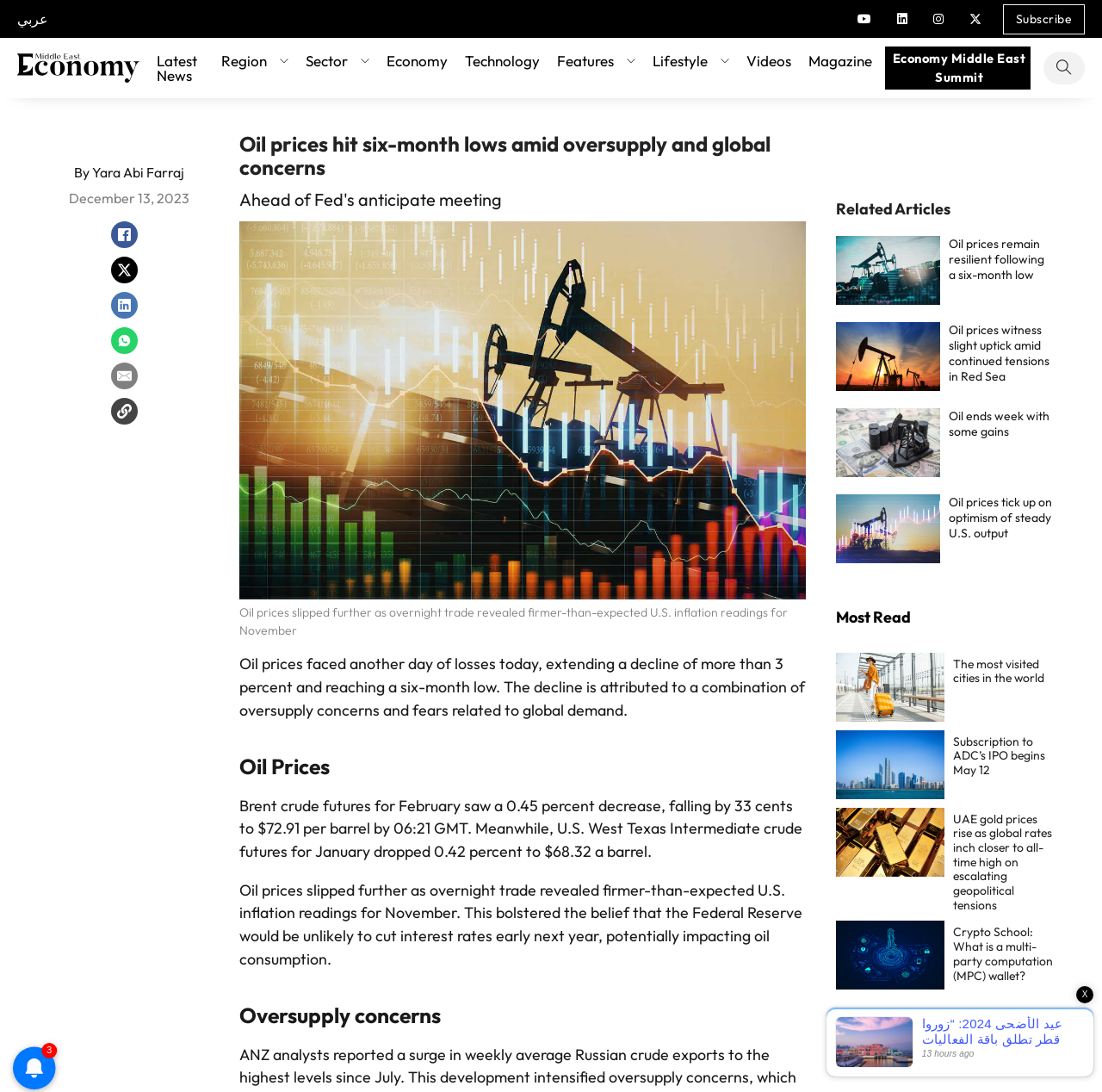Identify the bounding box coordinates of the region that needs to be clicked to carry out this instruction: "Select the 'Most Read' tab". Provide these coordinates as four float numbers ranging from 0 to 1, i.e., [left, top, right, bottom].

[0.759, 0.546, 0.956, 0.583]